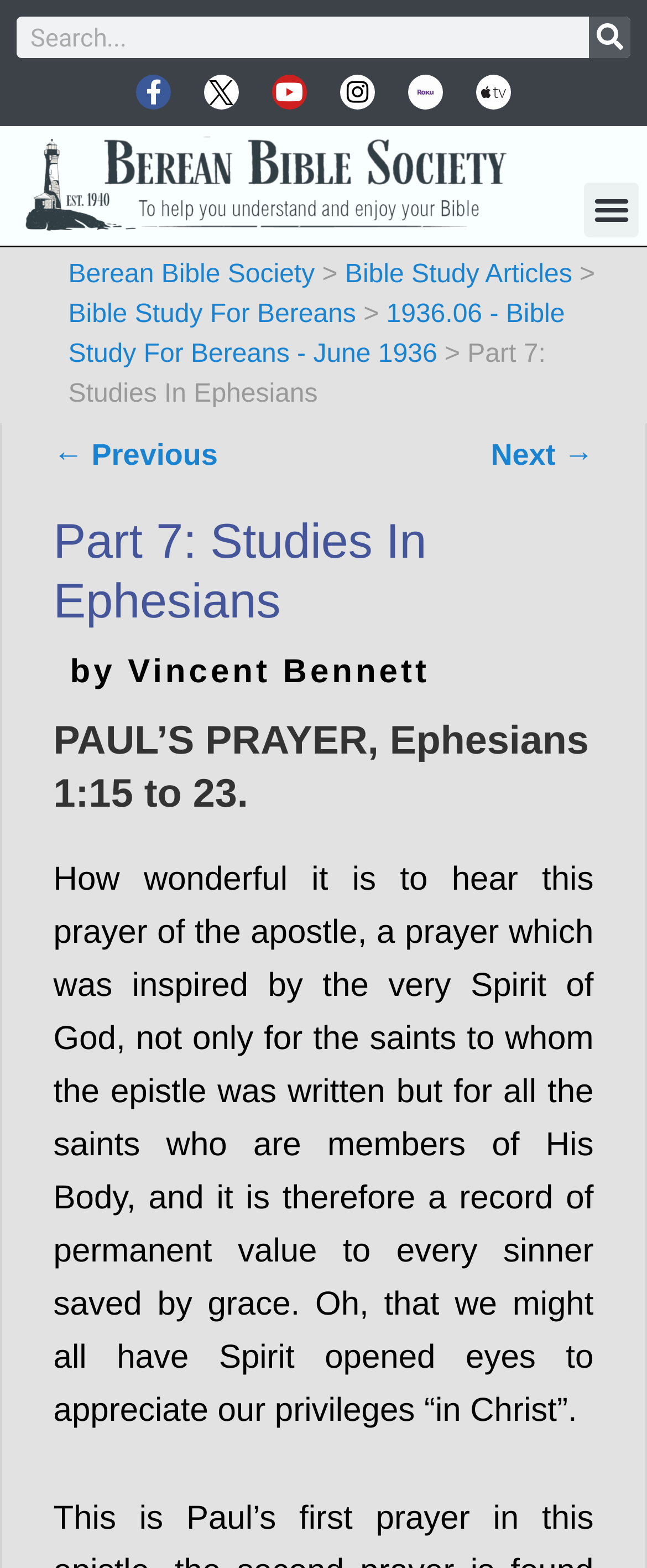Locate the bounding box coordinates of the item that should be clicked to fulfill the instruction: "View lists of exemptions and modifications granted".

None